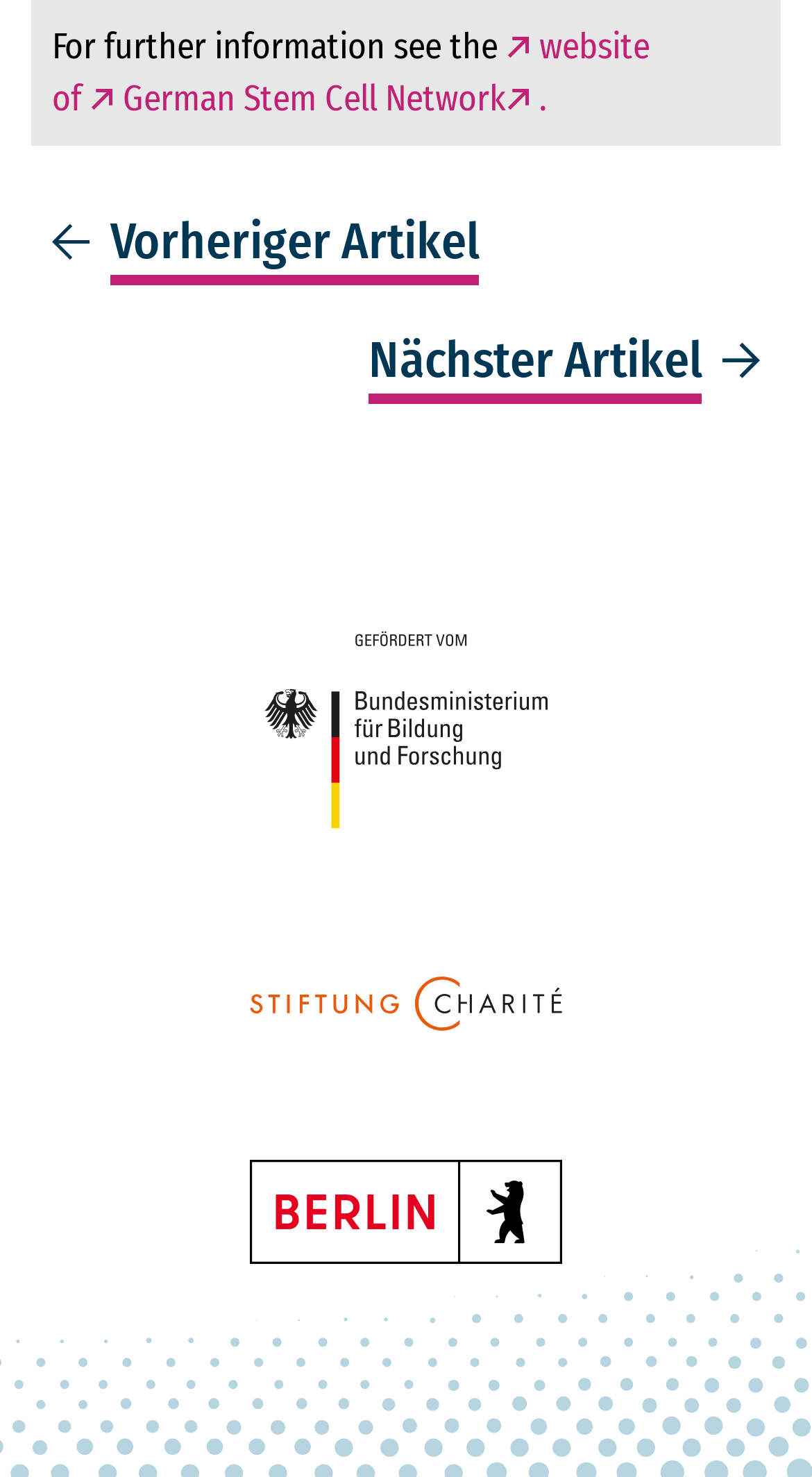What is the topic of the webpage?
Please answer the question with a detailed and comprehensive explanation.

I inferred this from the presence of the link 'German Stem Cell Network', which suggests that the webpage is related to stem cells. Additionally, the links to other websites such as 'BMBF' and 'Stiftung Charité' may also be related to scientific research or healthcare, which further supports the topic of stem cells.